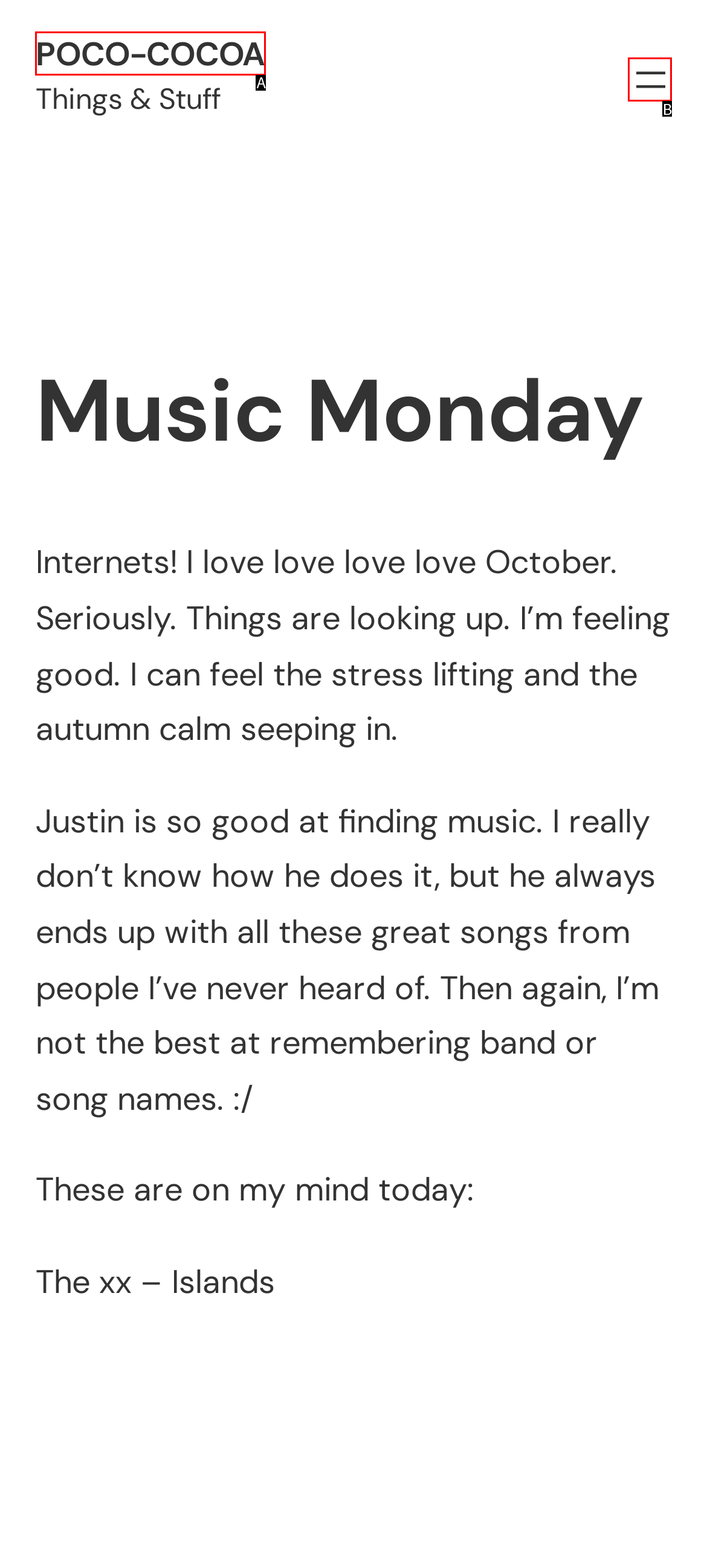Given the description: aria-label="Open menu", identify the corresponding option. Answer with the letter of the appropriate option directly.

B